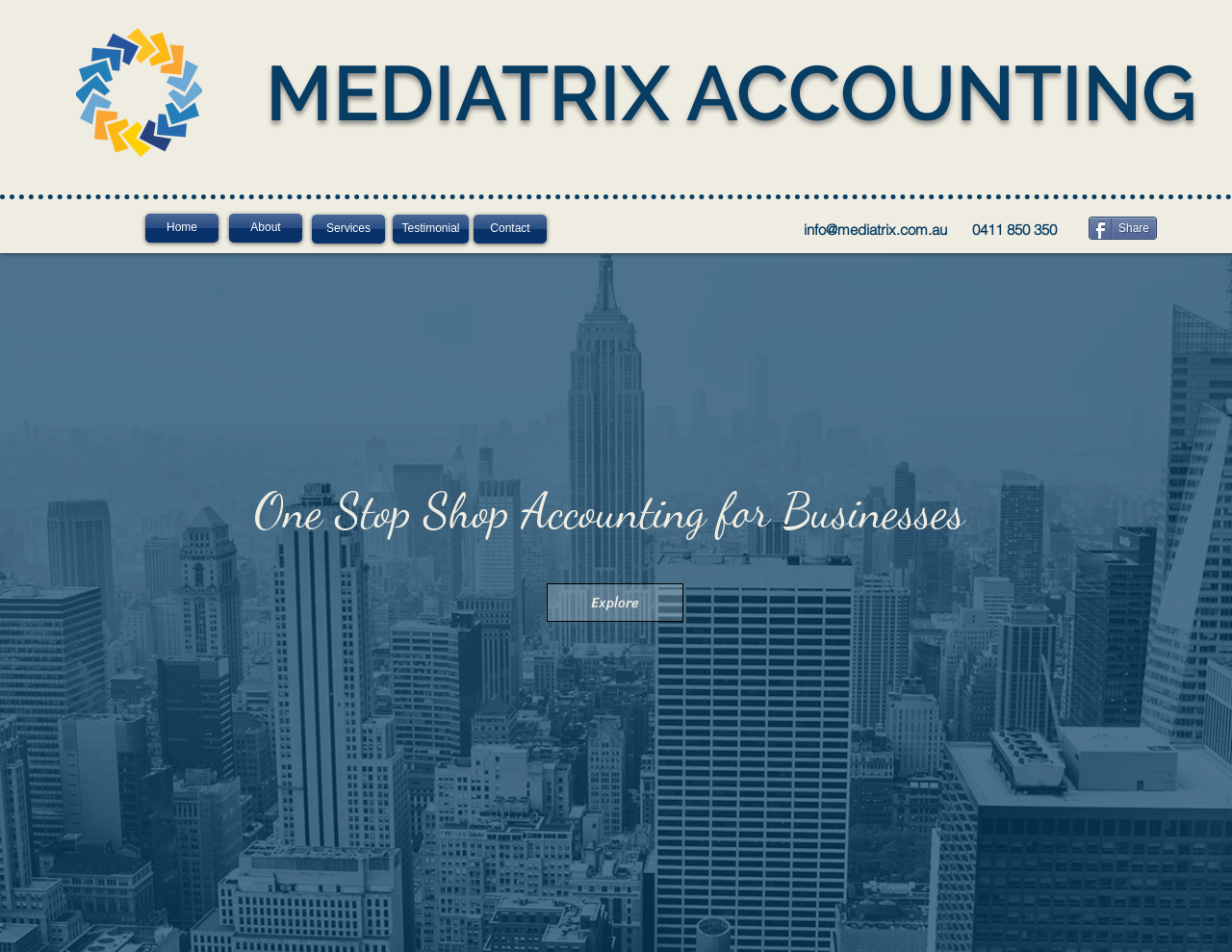Describe the entire webpage, focusing on both content and design.

The webpage is about Mediatrix Accounting, a company offering various accounting services. At the top, there is a large heading "MEDIATRIX ACCOUNTING" that takes up most of the width of the page. Below this heading, there is a navigation menu with five links: "Home", "About", "Services", "Testimonial", and "Contact", which are evenly spaced and aligned horizontally.

On the right side of the navigation menu, there are two links: "info@mediatrix.com.au" and "0411 850 350", which appear to be contact information. Next to these links, there is a "Share" button.

Further down the page, there is a prominent heading "One Stop Shop Accounting for Businesses" that spans about two-thirds of the page width. Below this heading, there is a link "Explore" that is centered horizontally.

Overall, the webpage has a simple and organized layout, with clear headings and concise text that effectively communicates the company's services and contact information.